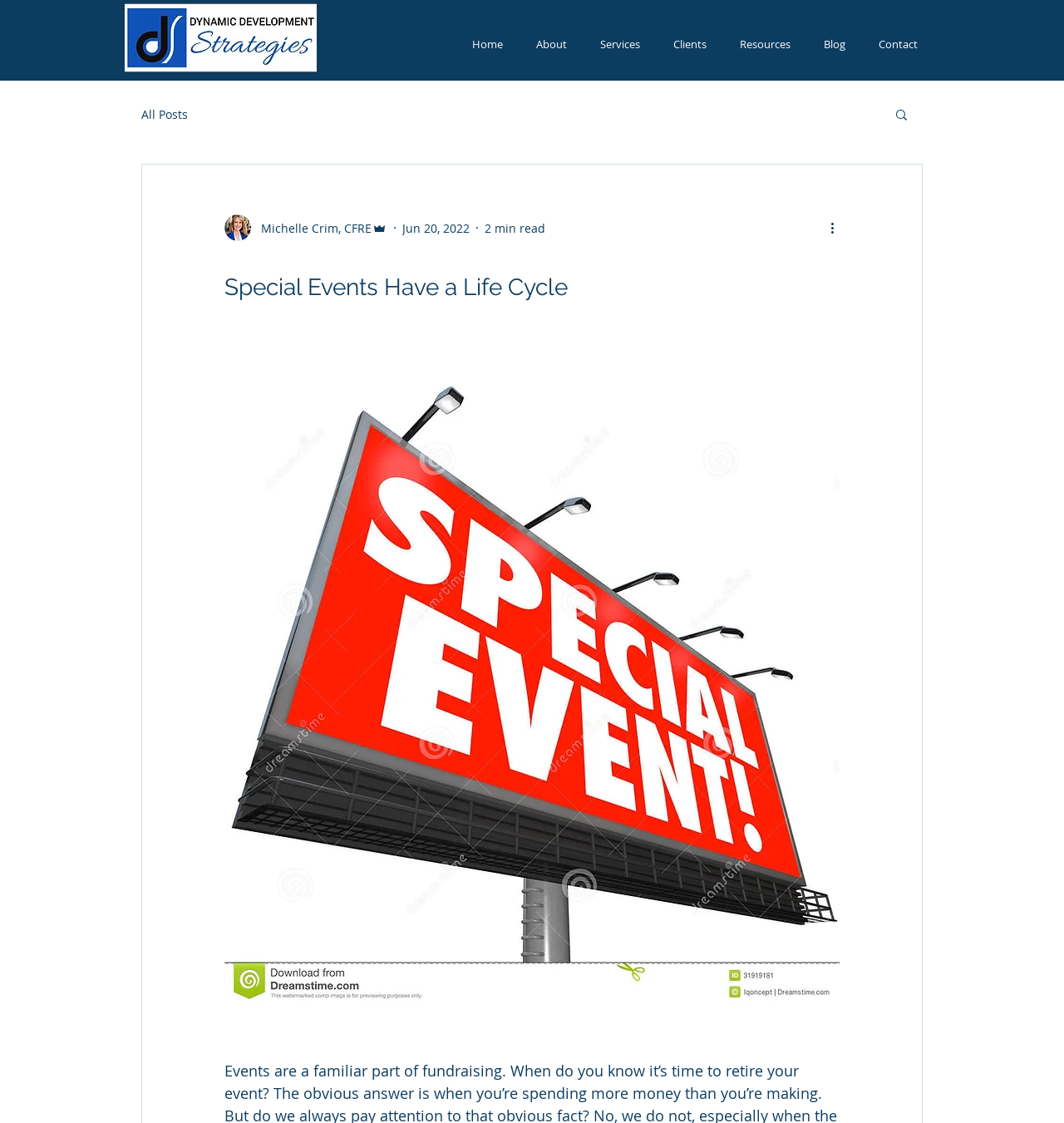Find the bounding box coordinates of the area to click in order to follow the instruction: "view more actions".

[0.778, 0.194, 0.797, 0.212]